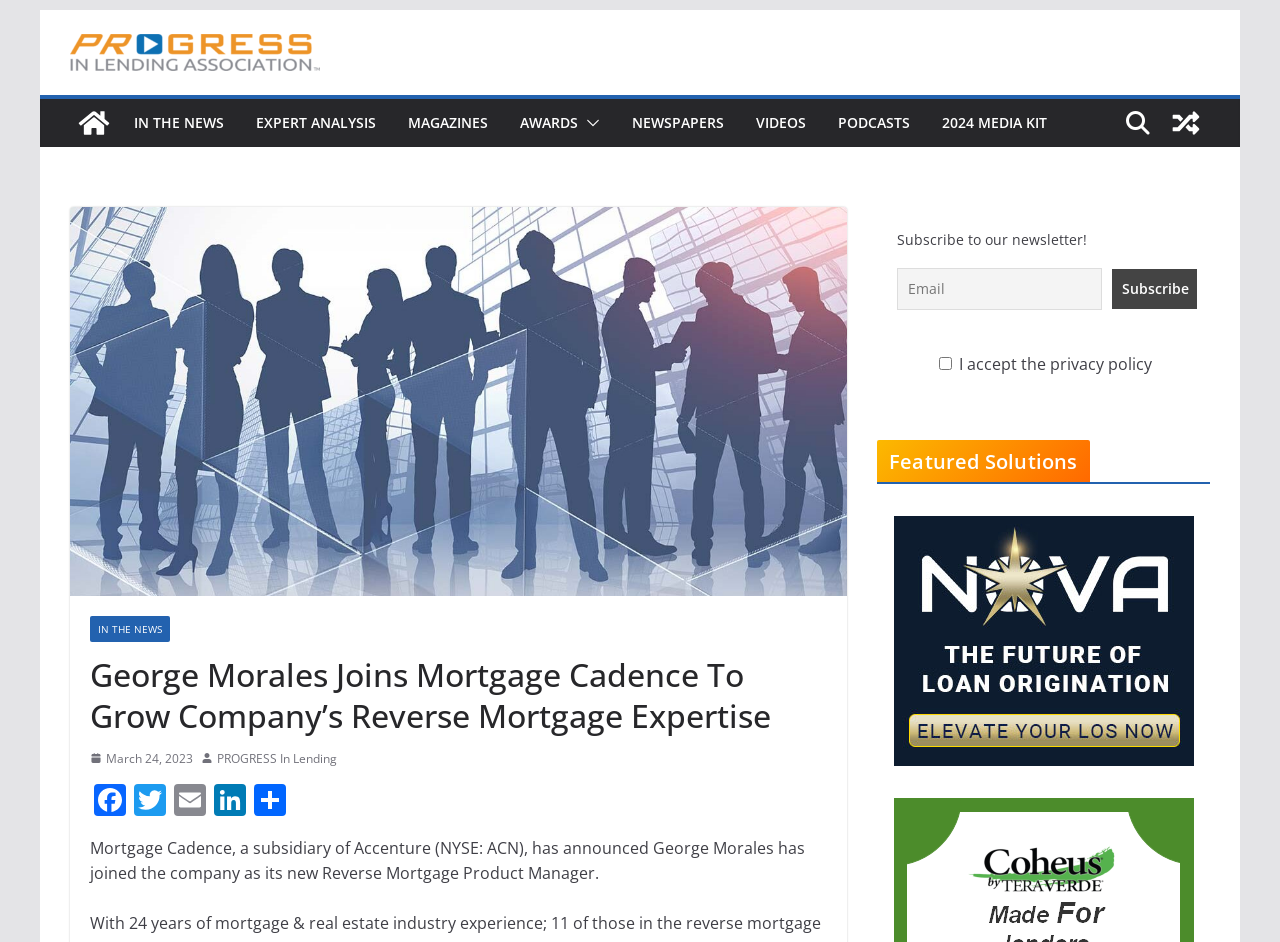Answer the question in one word or a short phrase:
What is the text of the first link on the webpage?

Skip to content